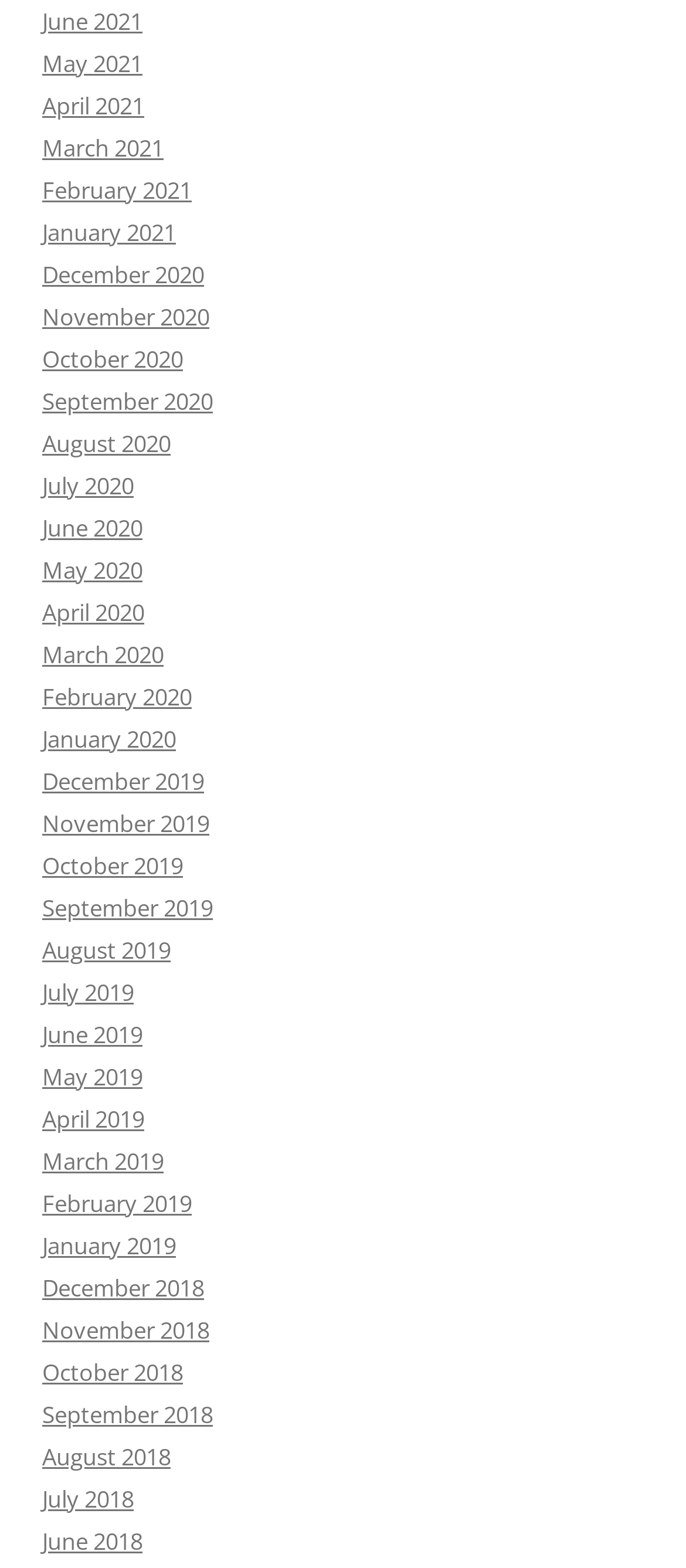Using the image as a reference, answer the following question in as much detail as possible:
How many months are listed?

I counted the number of links on the webpage, and each link represents a month, starting from June 2021 and going back to June 2018. There are 24 links in total, which means 24 months are listed.